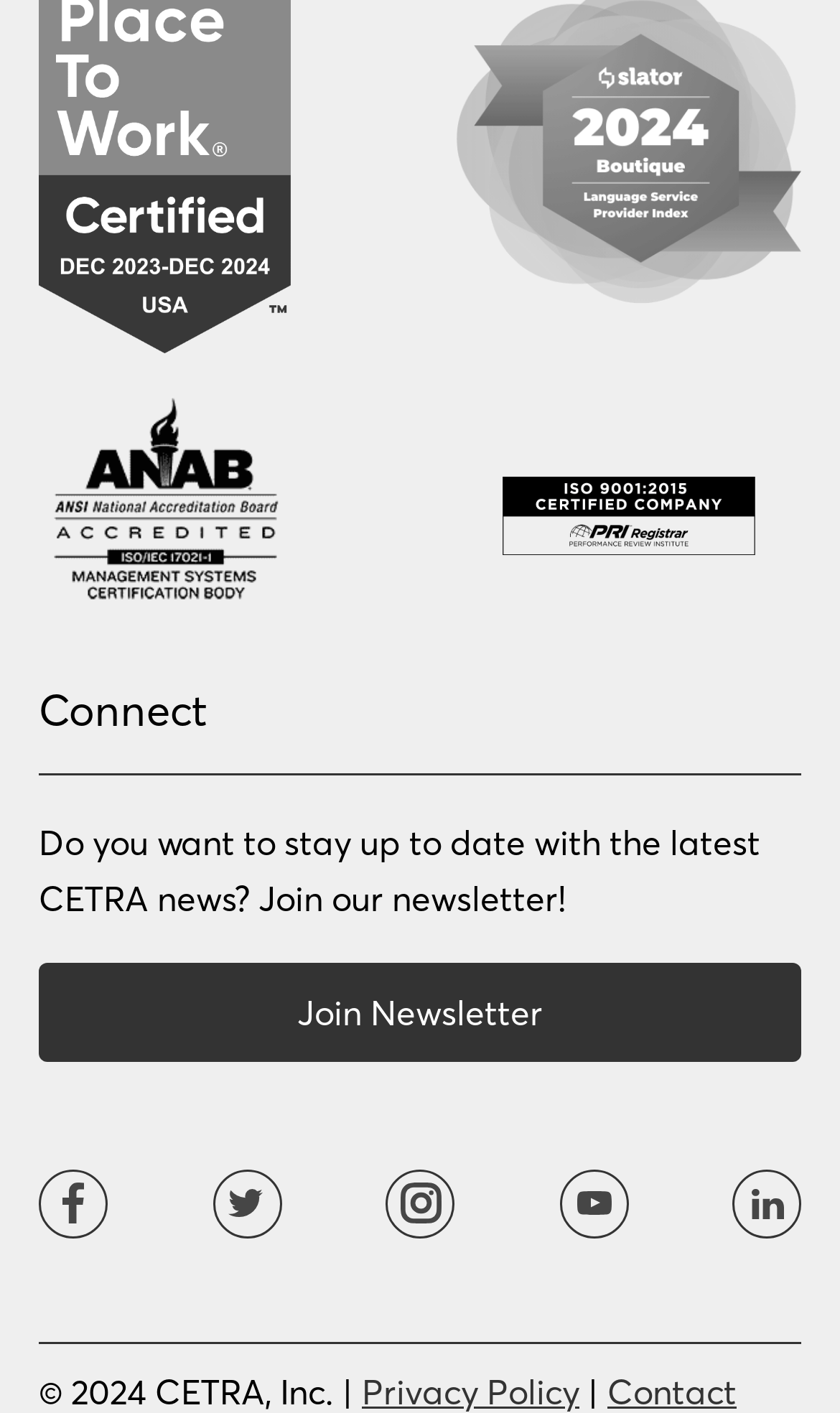How many social media links are there?
Provide an in-depth answer to the question, covering all aspects.

There are 5 social media links, which are Facebook, Twitter, Instagram, YouTube, and LinkedIn, located at the bottom of the webpage, with bounding box coordinates ranging from [0.046, 0.827, 0.128, 0.876] to [0.872, 0.827, 0.954, 0.876].